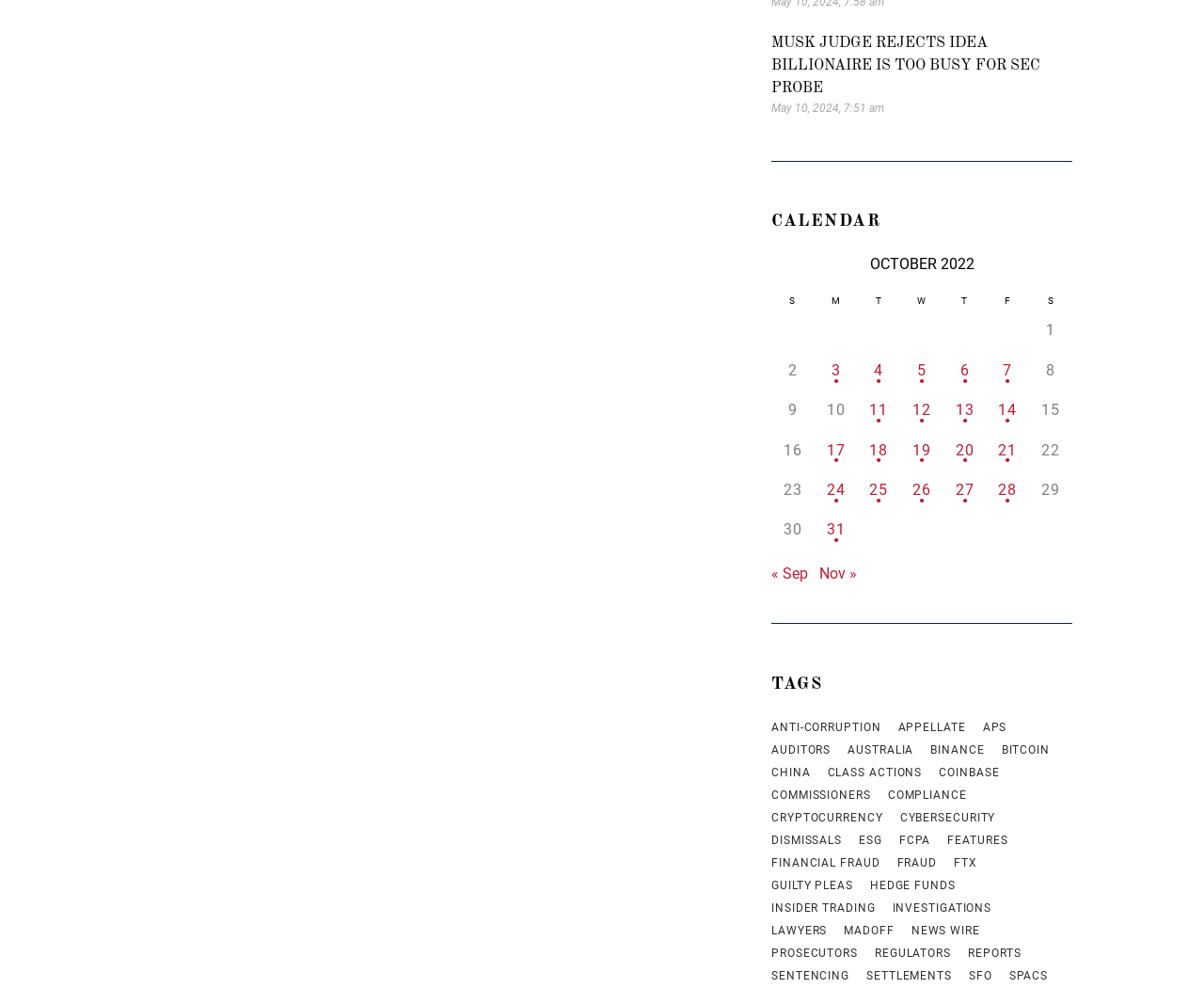How many tags are listed on the webpage?
Please provide a comprehensive answer to the question based on the webpage screenshot.

I looked at the section with the heading 'TAGS' and found that there is only one tag listed, which is 'Anti-corruption (116 items)'.